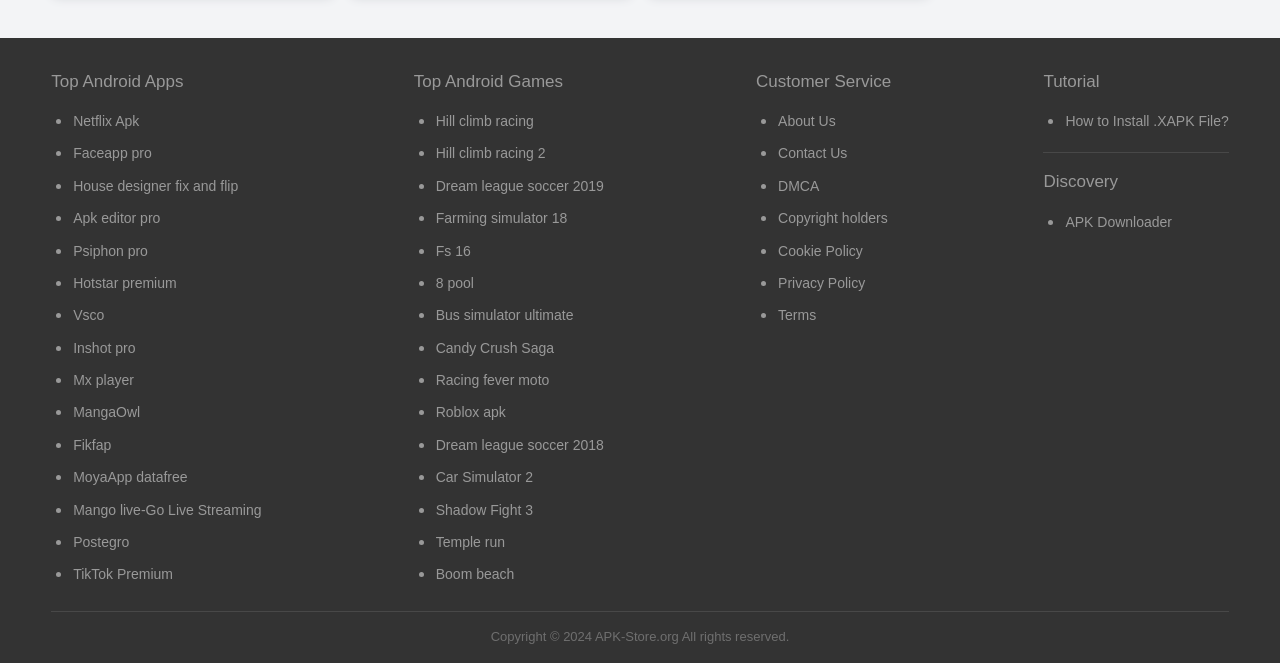Refer to the image and offer a detailed explanation in response to the question: How many games are listed under 'Top Android Games'?

Under the category 'Top Android Games', there are 15 games listed, which can be determined by counting the number of link elements with OCR text starting from 'Hill climb racing' to 'Temple run'.